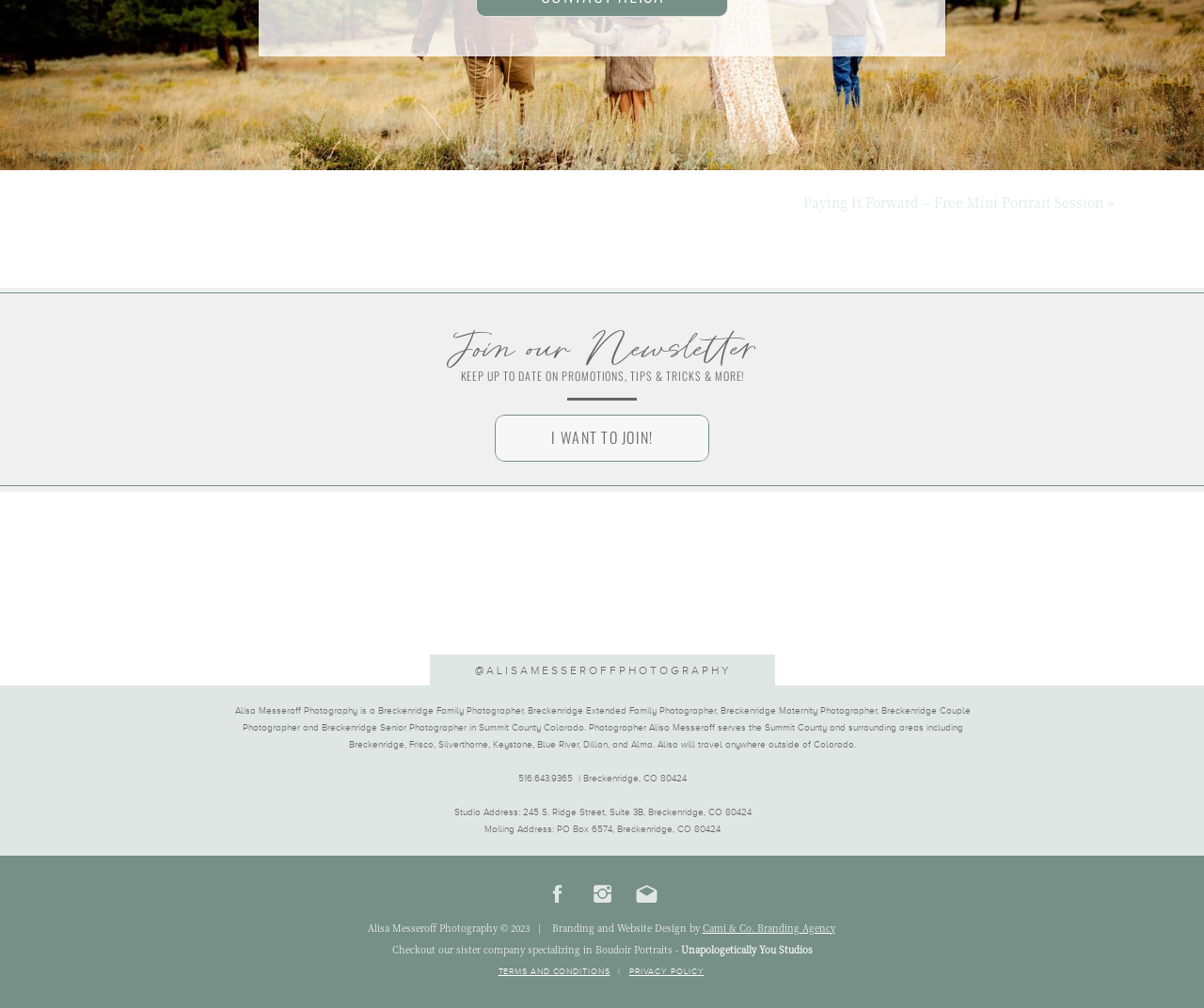Given the following UI element description: "parent_node: Index", find the bounding box coordinates in the webpage screenshot.

None